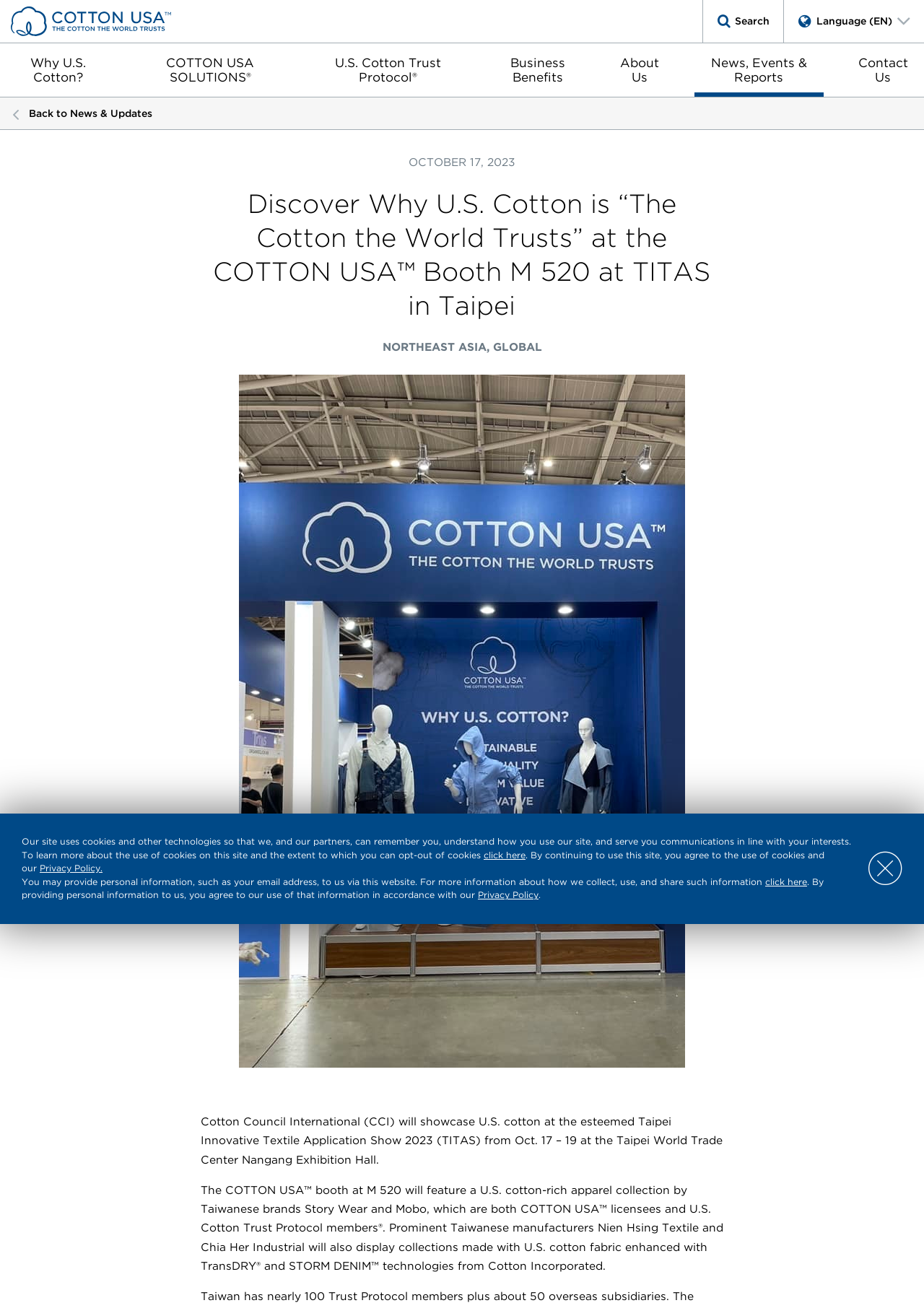Provide the bounding box coordinates, formatted as (top-left x, top-left y, bottom-right x, bottom-right y), with all values being floating point numbers between 0 and 1. Identify the bounding box of the UI element that matches the description: Innovation

[0.012, 0.054, 0.114, 0.074]